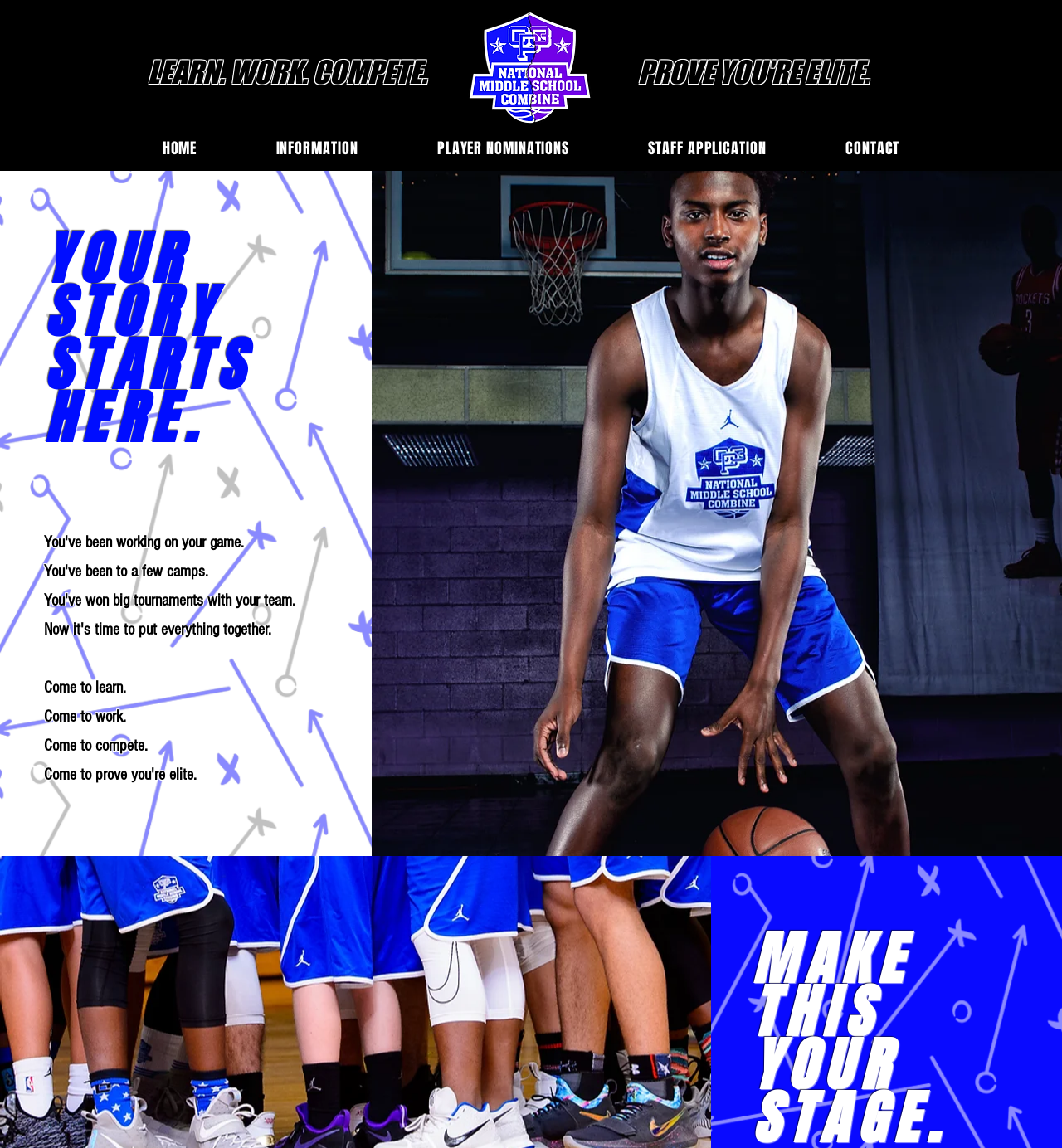Identify the bounding box coordinates for the UI element mentioned here: "PLAYER NOMINATIONS". Provide the coordinates as four float values between 0 and 1, i.e., [left, top, right, bottom].

[0.376, 0.113, 0.572, 0.146]